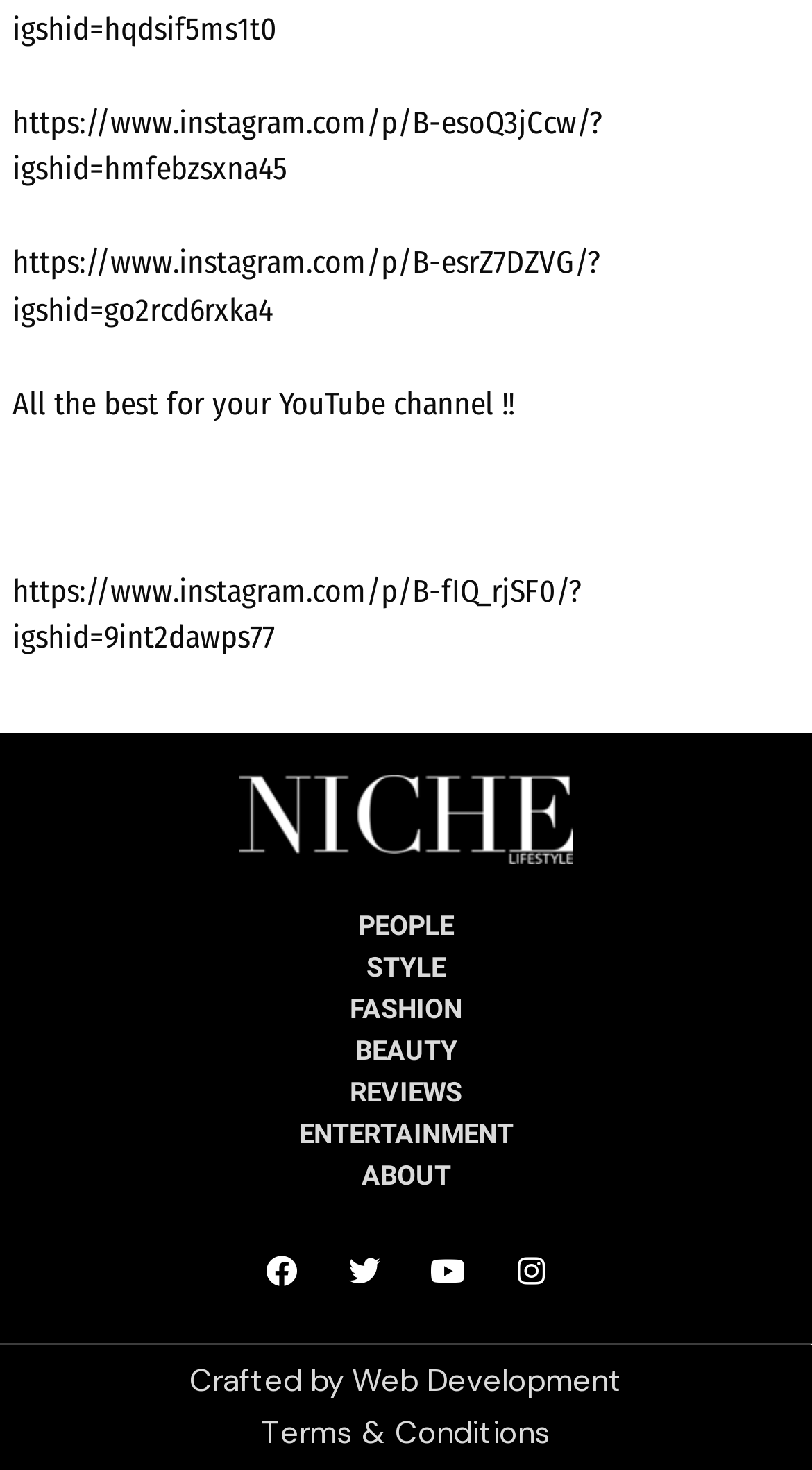Please identify the bounding box coordinates of the area that needs to be clicked to fulfill the following instruction: "visit PEOPLE page."

[0.051, 0.616, 0.949, 0.645]